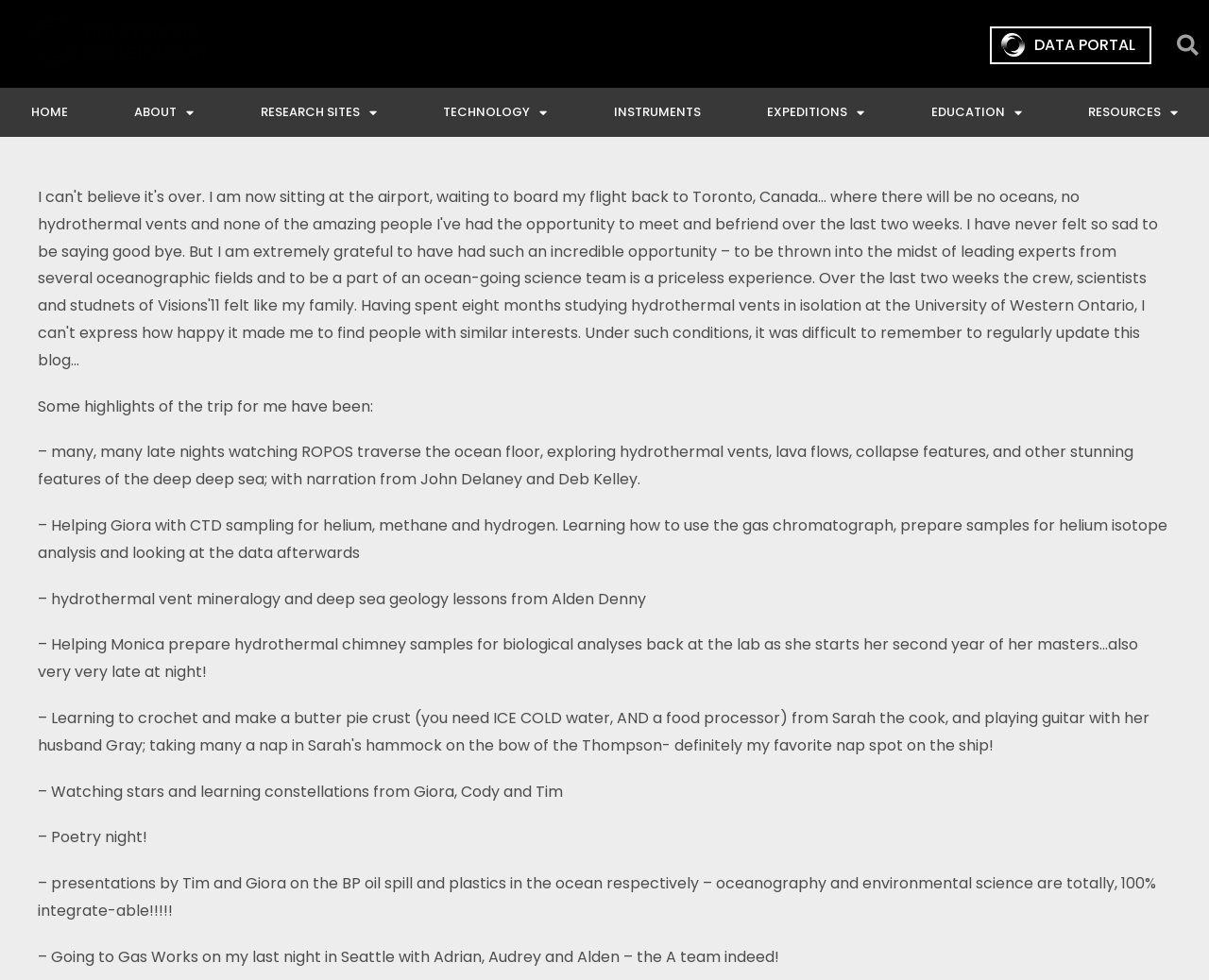Answer the following query concisely with a single word or phrase:
Is there a search function on the webpage?

Yes